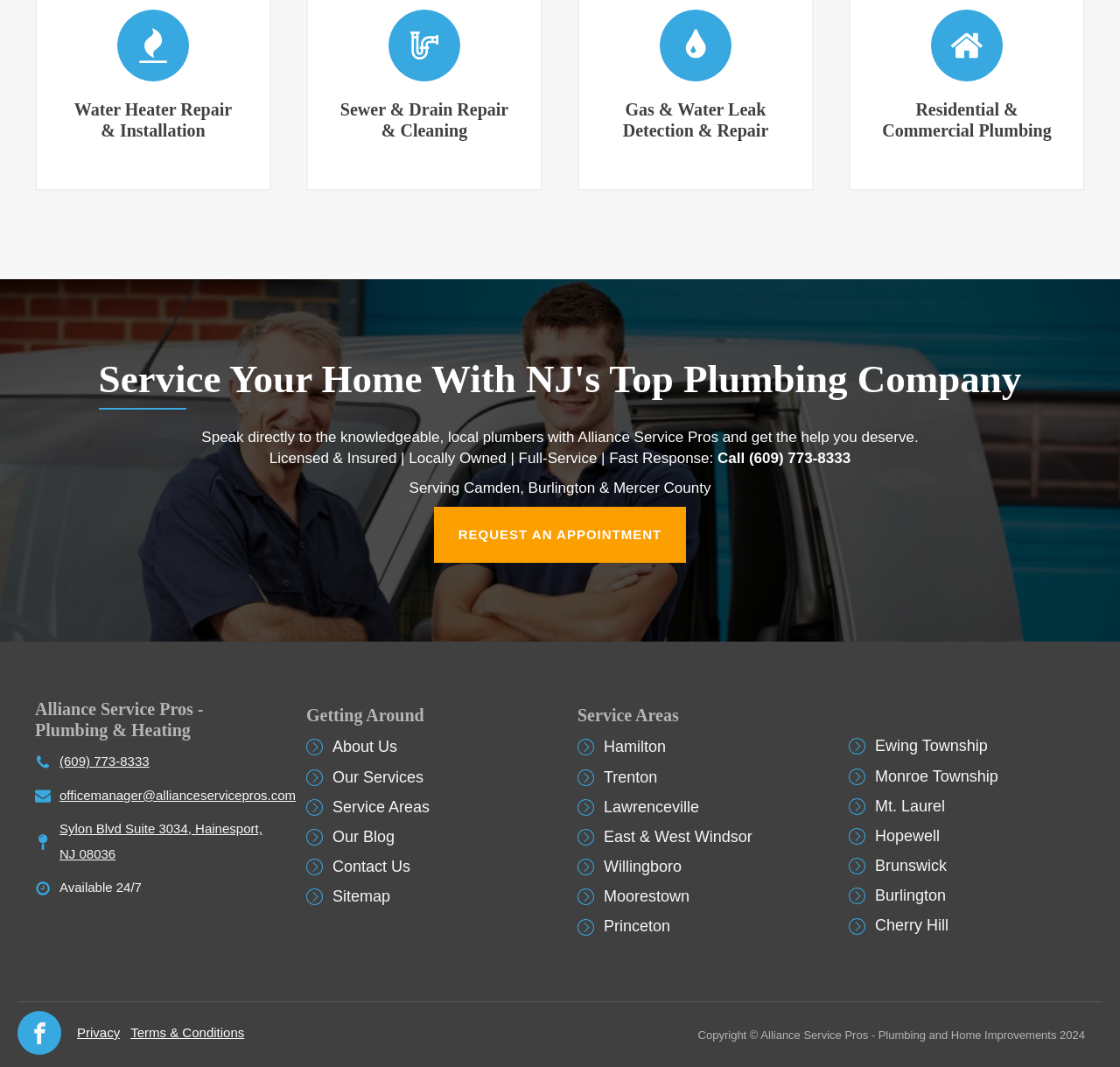Please examine the image and provide a detailed answer to the question: What is the company's email address?

I found the answer by looking at the link 'officemanager@allianceservicepros.com' which is located at the bottom of the webpage.